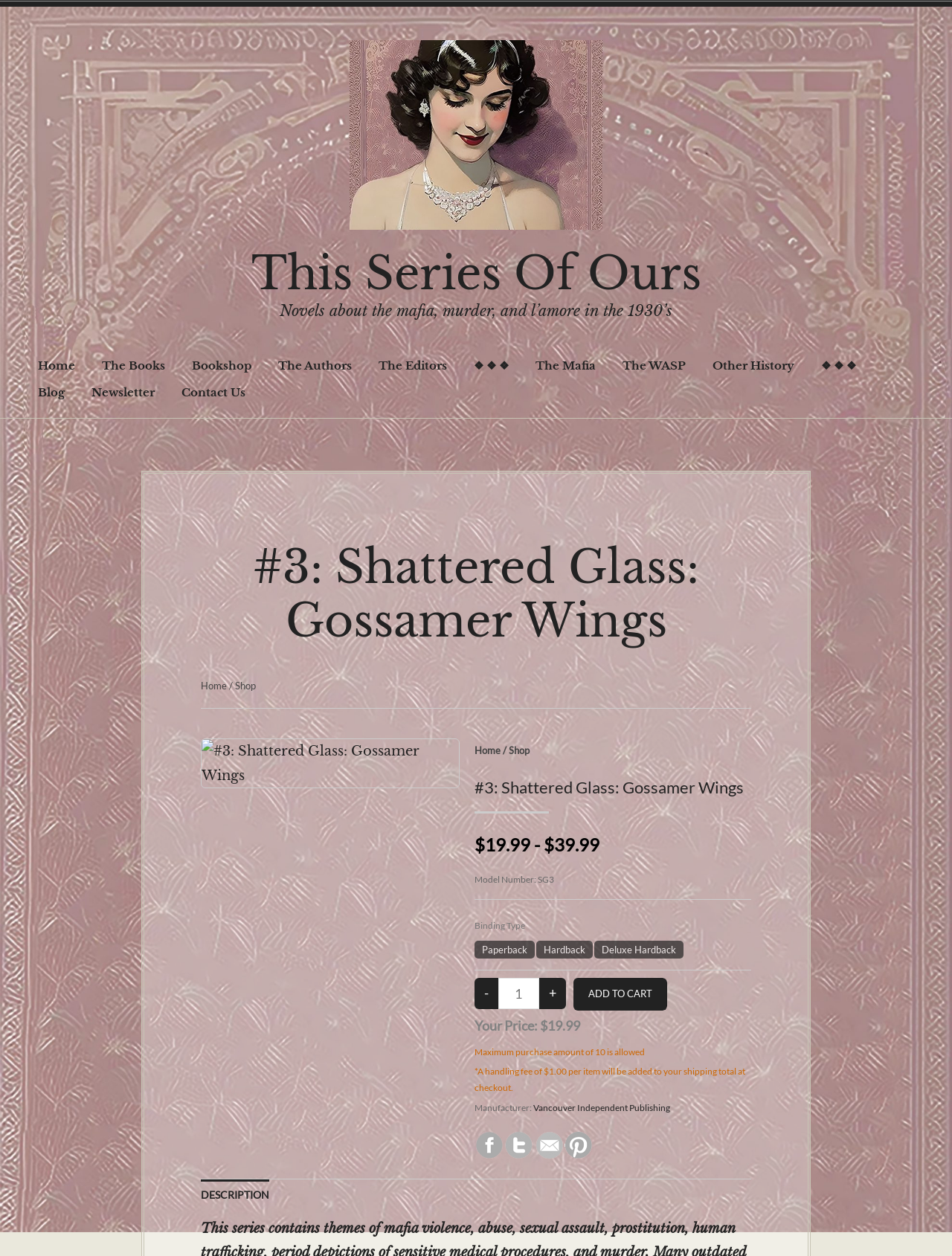What is the price range of the book?
Use the image to give a comprehensive and detailed response to the question.

The price range of the book can be found in the StaticText element with the text '$19.99 - $39.99' which is located in the middle of the webpage, below the book title.